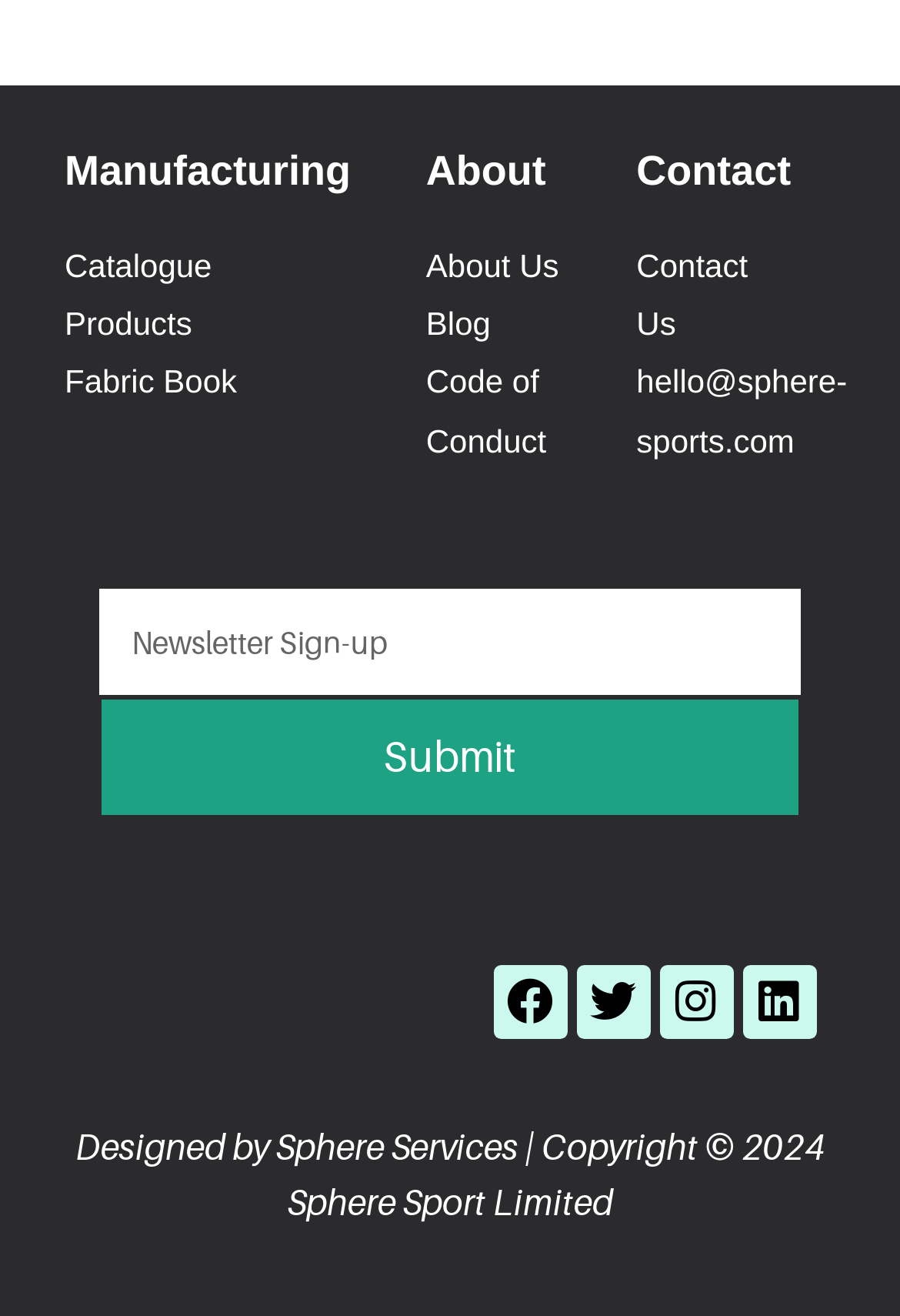Indicate the bounding box coordinates of the element that must be clicked to execute the instruction: "Share this post on facebook". The coordinates should be given as four float numbers between 0 and 1, i.e., [left, top, right, bottom].

None